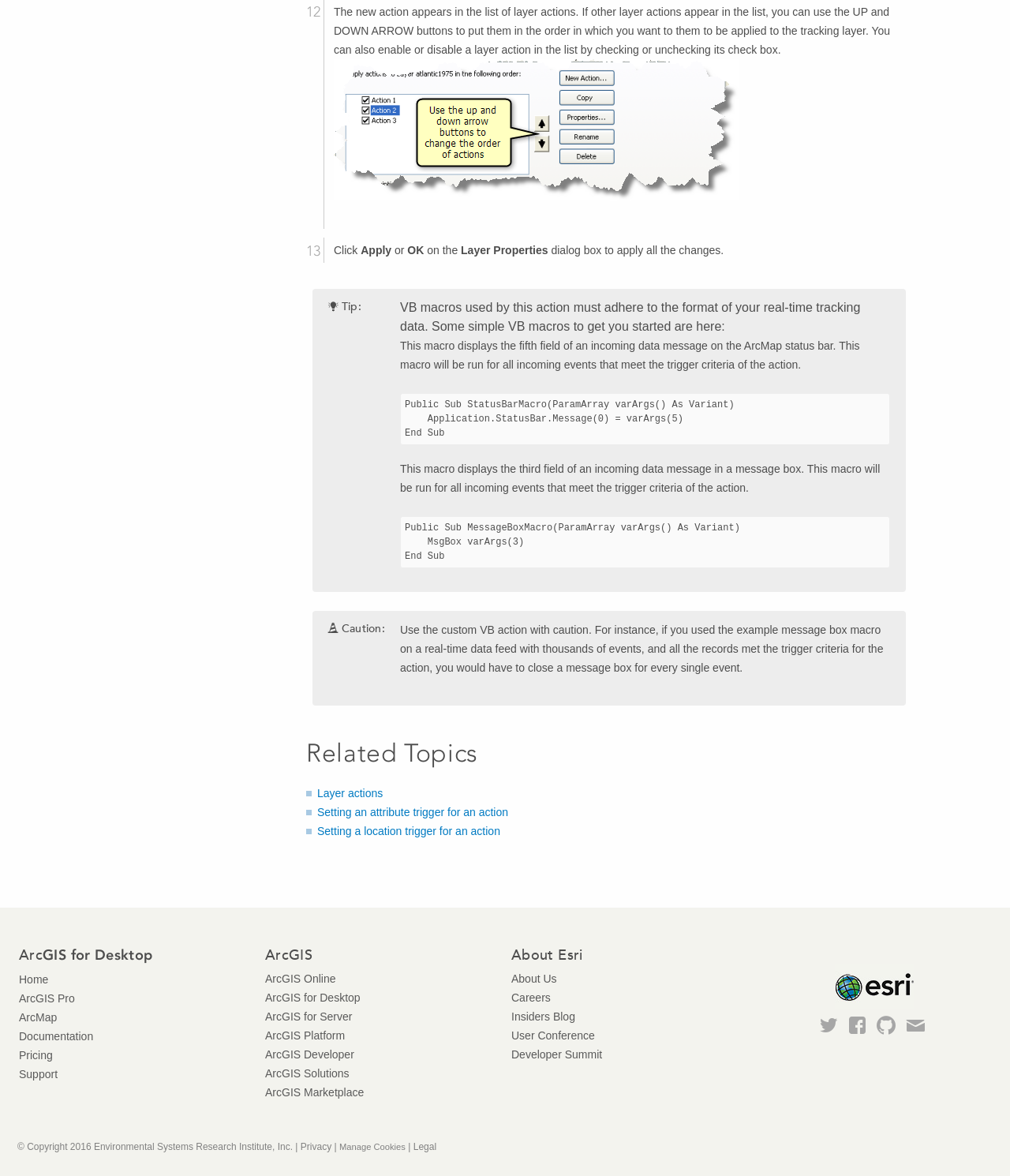Use one word or a short phrase to answer the question provided: 
What is the name of the software mentioned in the webpage?

ArcGIS